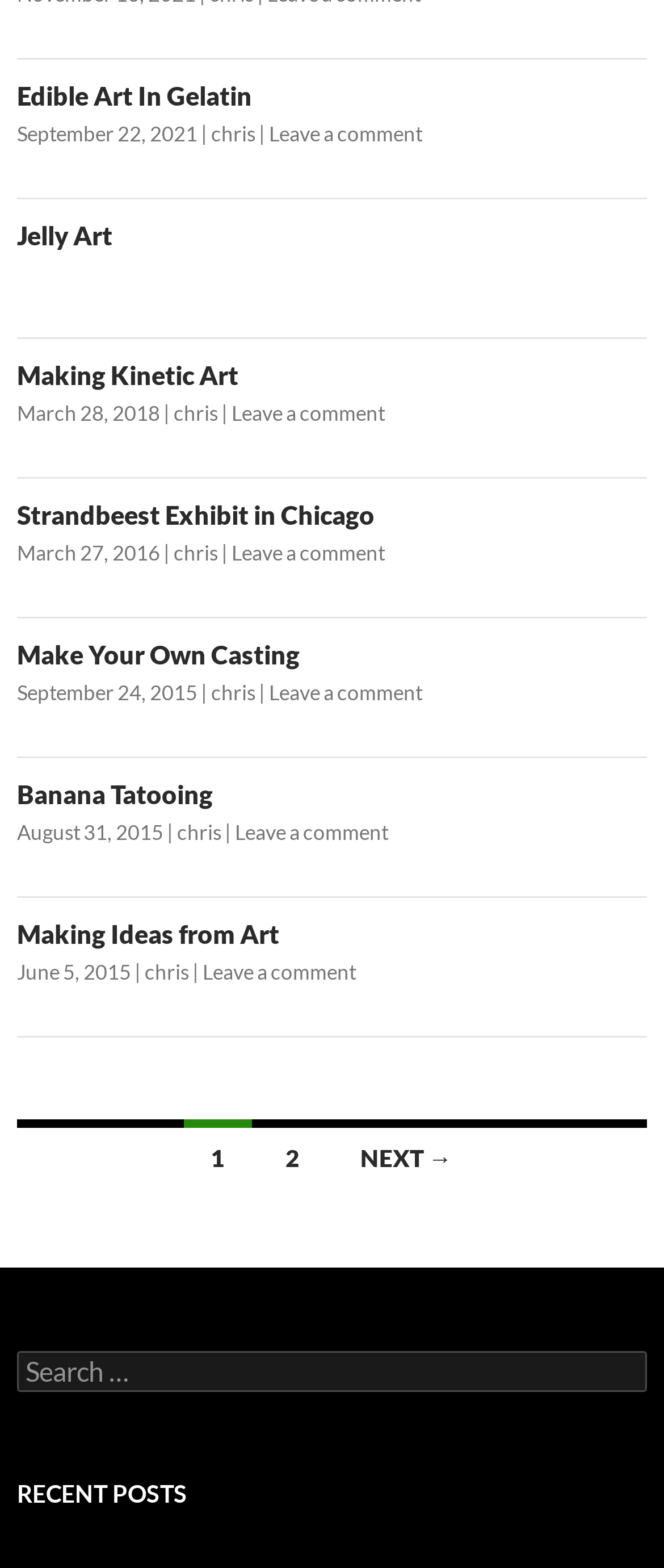For the given element description chris, determine the bounding box coordinates of the UI element. The coordinates should follow the format (top-left x, top-left y, bottom-right x, bottom-right y) and be within the range of 0 to 1.

[0.262, 0.344, 0.328, 0.361]